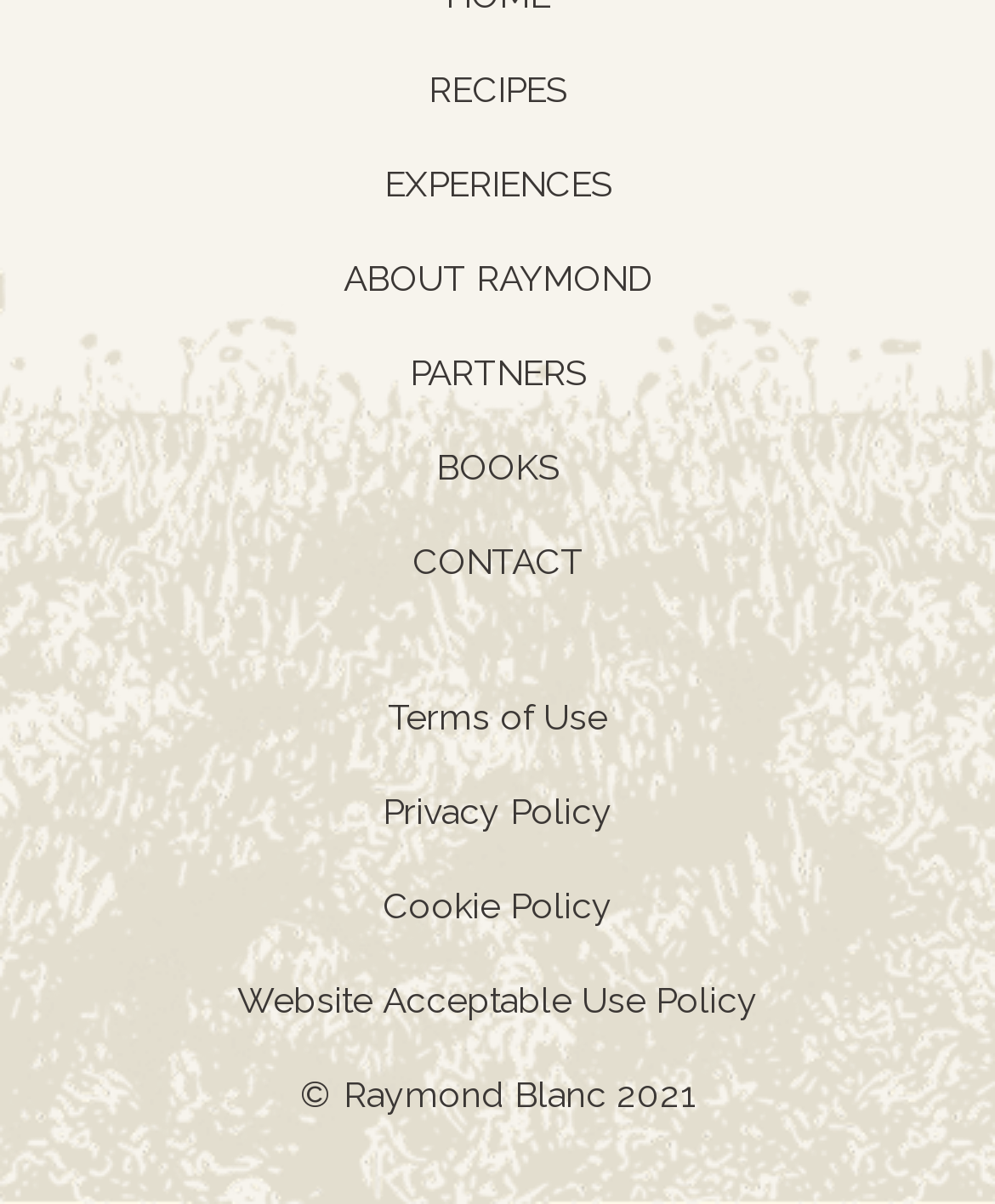Give a concise answer of one word or phrase to the question: 
How many books are mentioned on the webpage?

Unknown